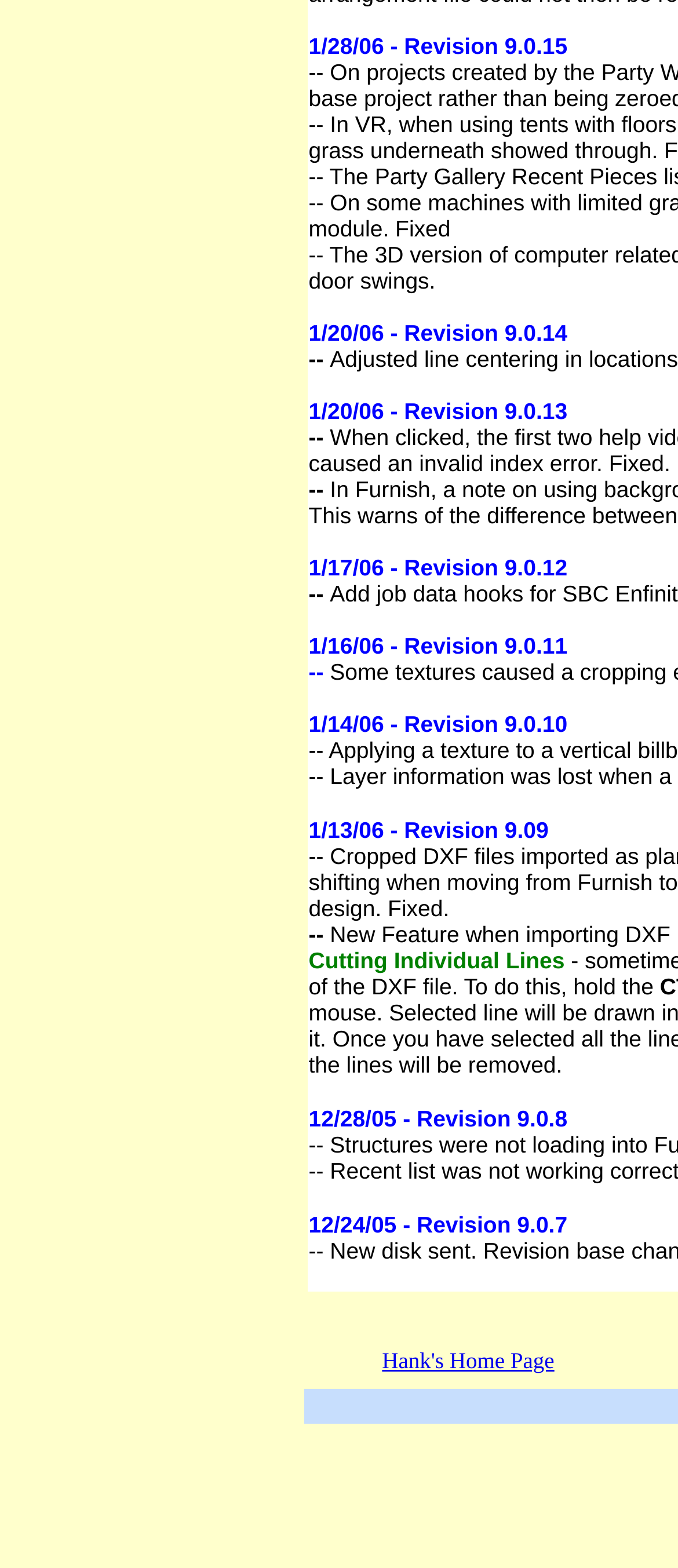How many revision entries are there?
Give a one-word or short phrase answer based on the image.

10